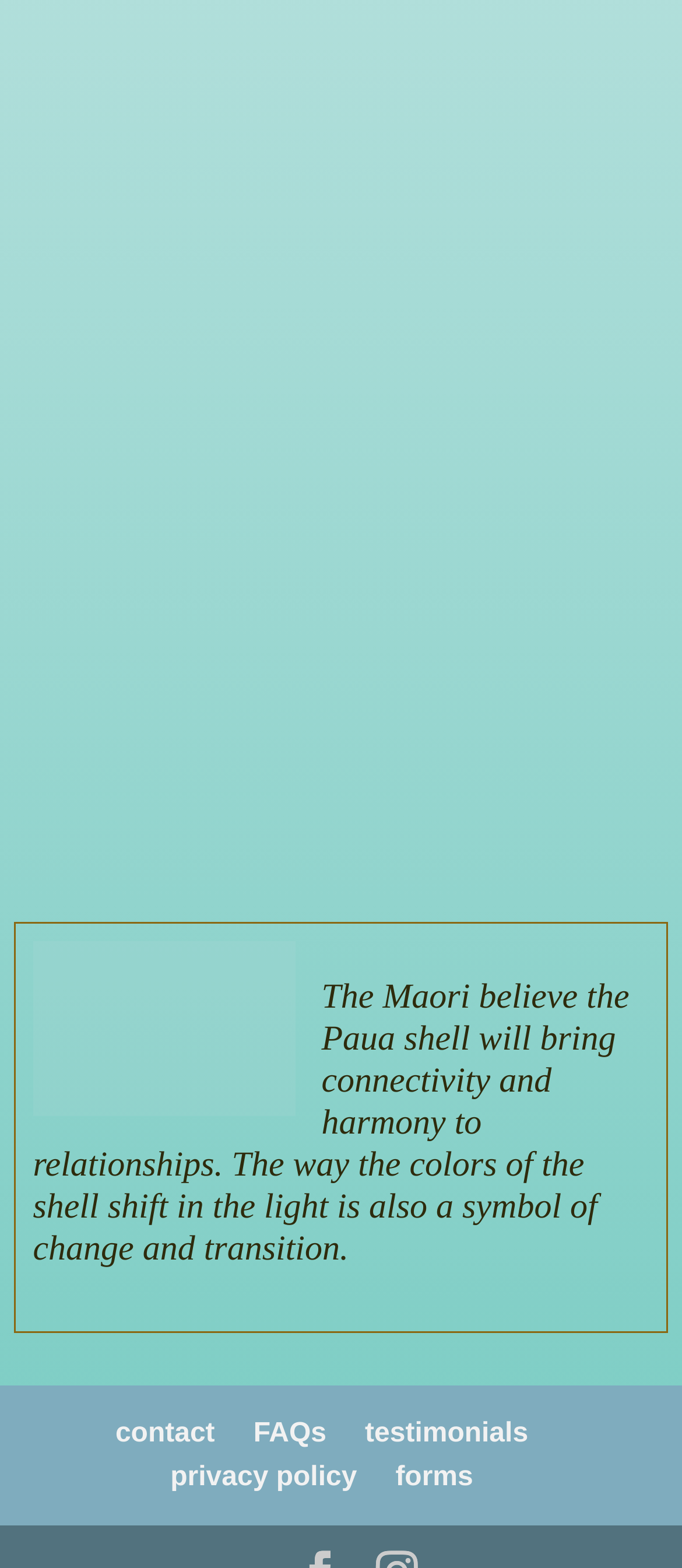Utilize the details in the image to thoroughly answer the following question: What is the purpose of the button?

The button element has the text 'SUBMIT 5', which suggests that its purpose is to submit some information or form, possibly related to the 5 textboxes above it.